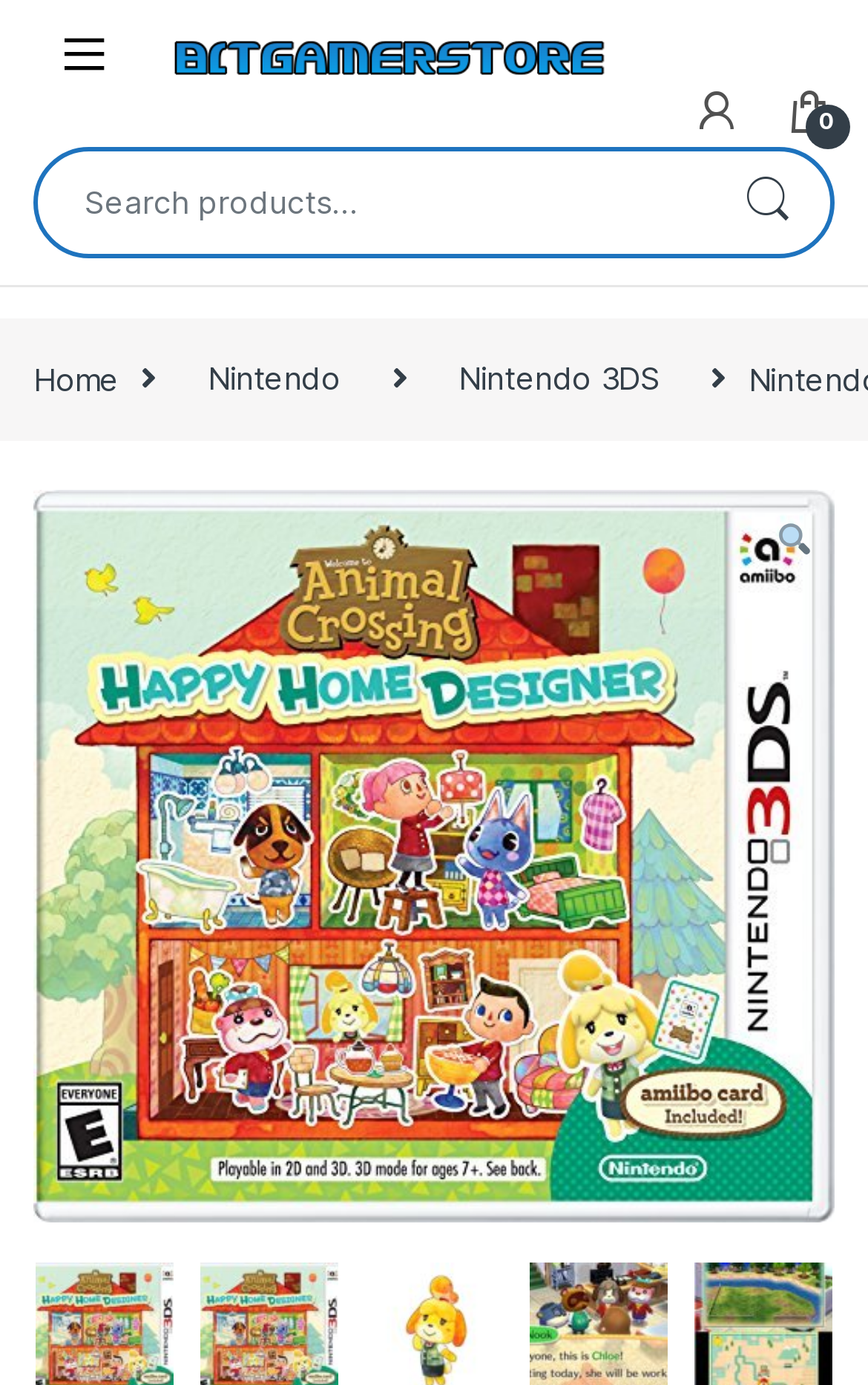Please identify the bounding box coordinates of where to click in order to follow the instruction: "Click on Nintendo 3DS link".

[0.495, 0.244, 0.793, 0.304]